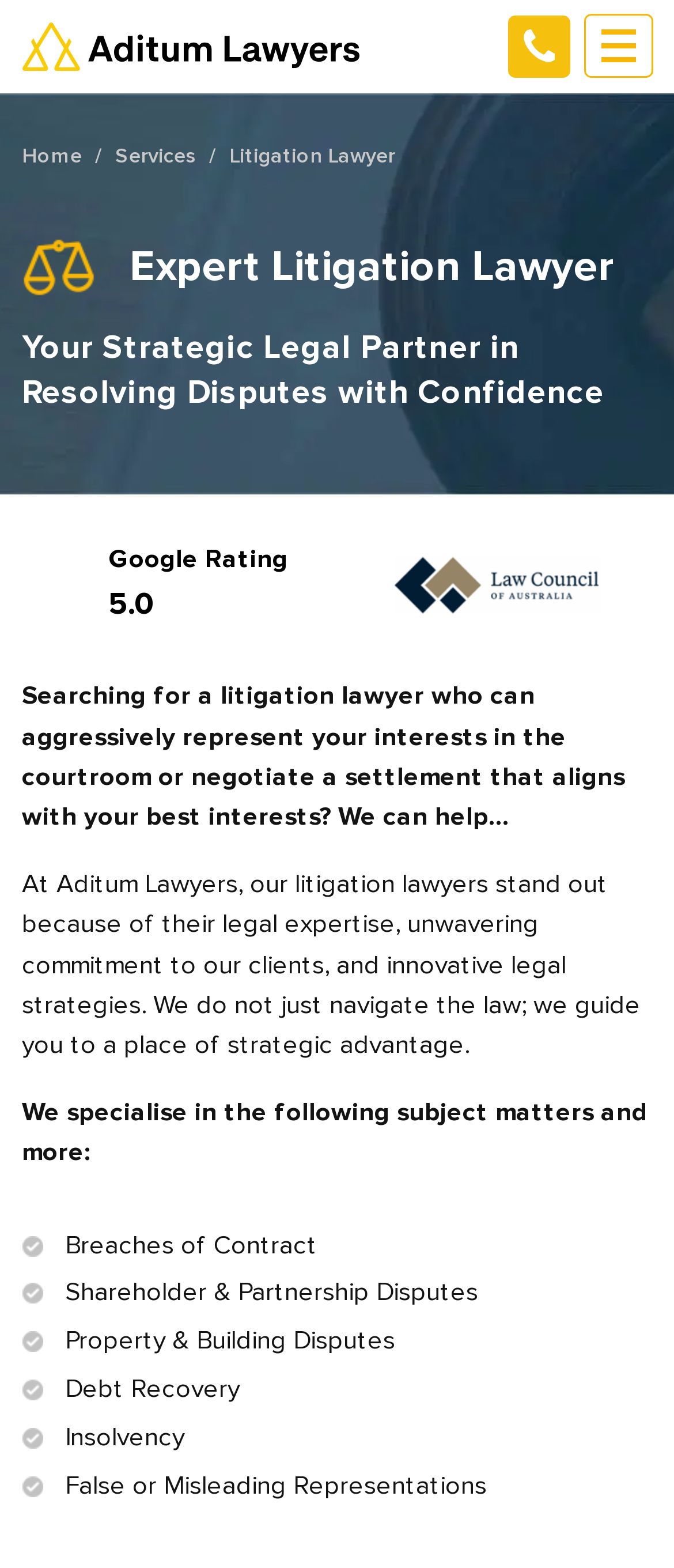Given the webpage screenshot, identify the bounding box of the UI element that matches this description: "parent_node: 1300 234 886 aria-label="Menu"".

[0.092, 0.657, 0.133, 0.664]